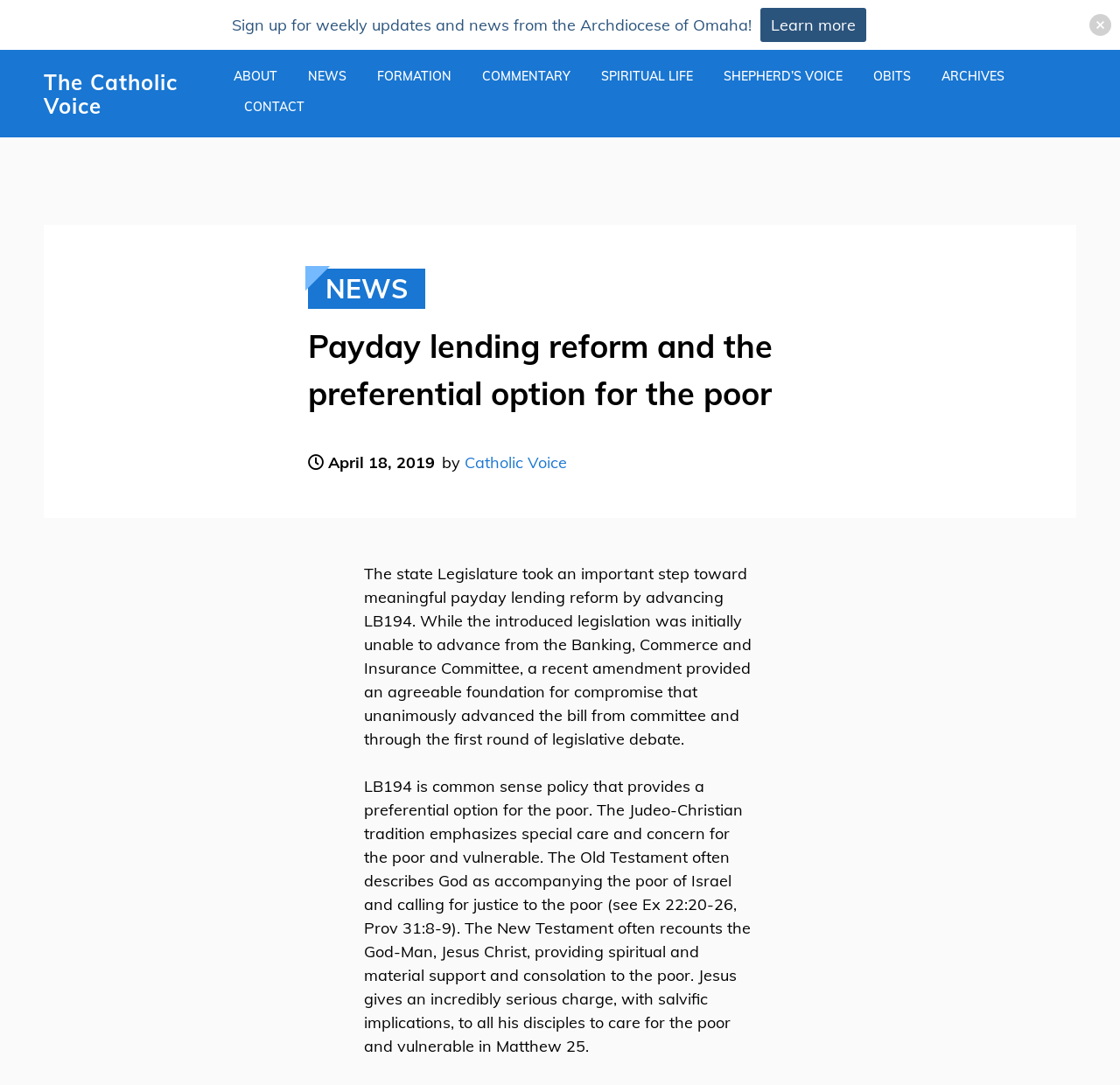Determine the bounding box coordinates of the area to click in order to meet this instruction: "Read the article about JWST seeing the beginning of the cosmic web".

None